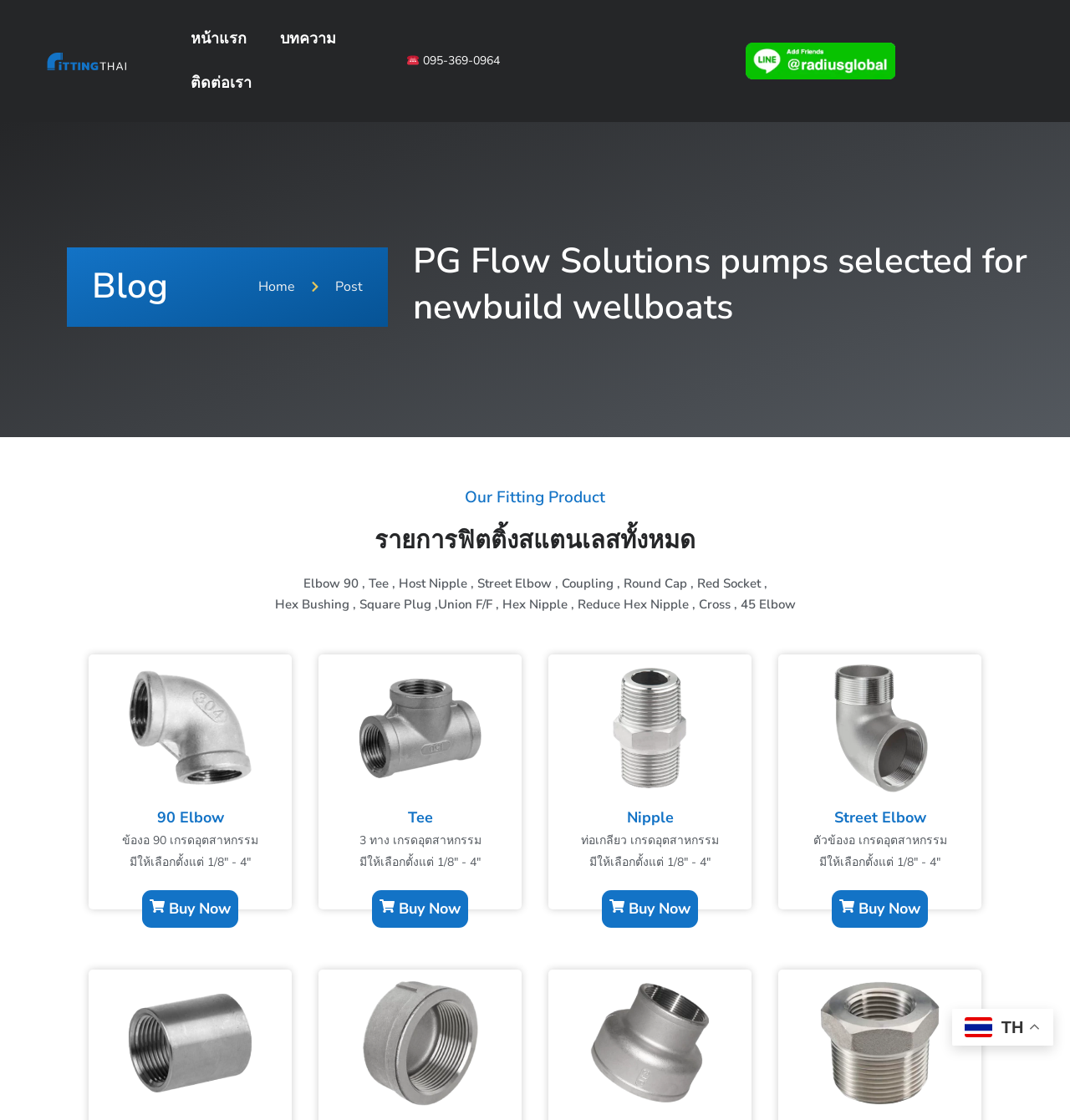Using the webpage screenshot, find the UI element described by Buy Now. Provide the bounding box coordinates in the format (top-left x, top-left y, bottom-right x, bottom-right y), ensuring all values are floating point numbers between 0 and 1.

[0.562, 0.794, 0.652, 0.828]